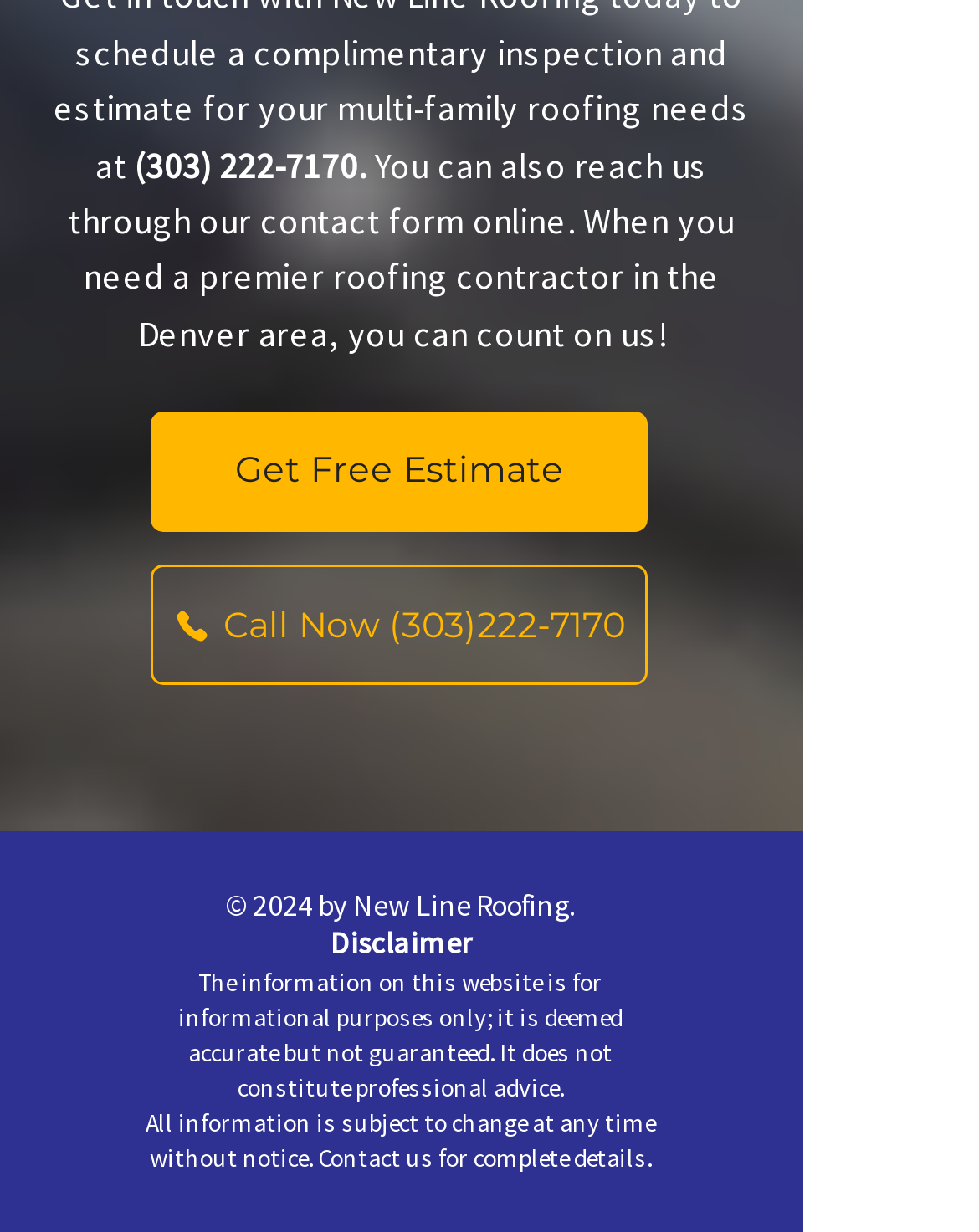Determine the bounding box coordinates for the HTML element described here: "(303) 222-7170".

[0.138, 0.115, 0.366, 0.152]